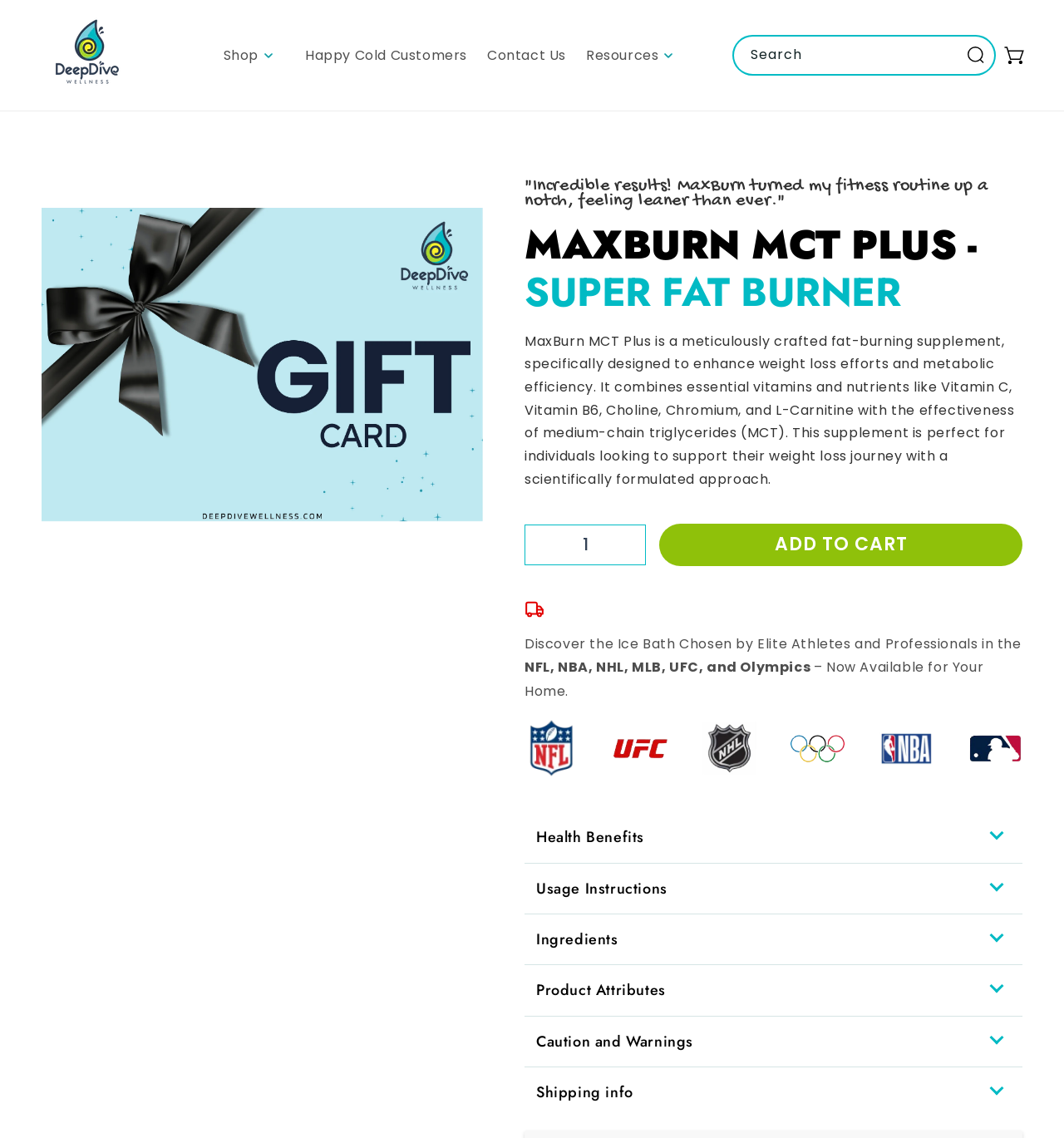Please determine the bounding box coordinates for the UI element described here. Use the format (top-left x, top-left y, bottom-right x, bottom-right y) with values bounded between 0 and 1: parent_node: Search aria-label="Search"

[0.9, 0.032, 0.934, 0.064]